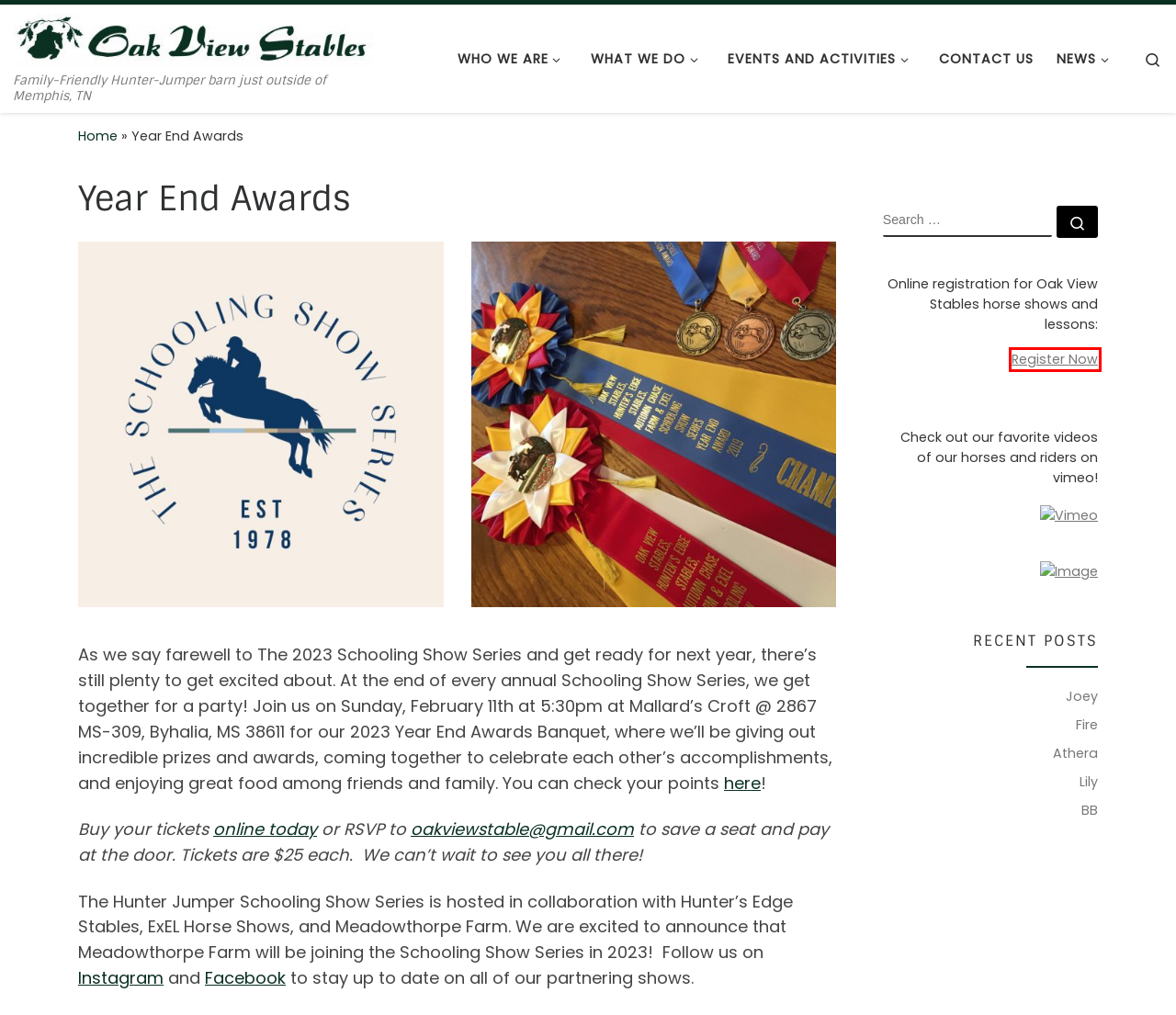Given a screenshot of a webpage with a red bounding box, please pick the webpage description that best fits the new webpage after clicking the element inside the bounding box. Here are the candidates:
A. Oak View Stables LLC – Family-Friendly Hunter-Jumper barn just outside of Memphis, TN
B. Fire – Oak View Stables LLC
C. Joey – Oak View Stables LLC
D. Lily – Oak View Stables LLC
E. News – Oak View Stables LLC
F. Queue-it
G. Contact Us – Oak View Stables LLC
H. Athera – Oak View Stables LLC

F